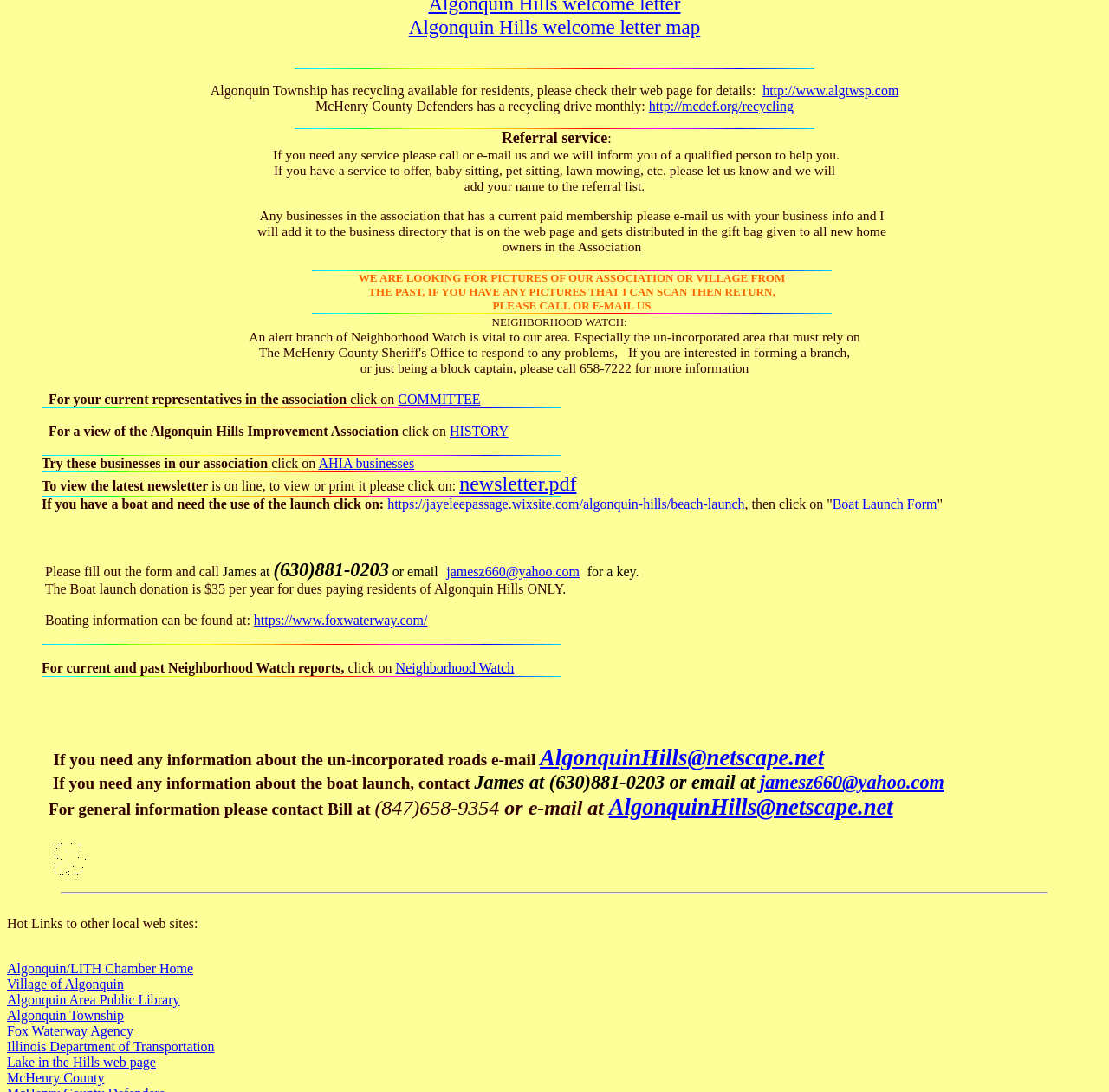Please provide the bounding box coordinates in the format (top-left x, top-left y, bottom-right x, bottom-right y). Remember, all values are floating point numbers between 0 and 1. What is the bounding box coordinate of the region described as: Boat Launch Form

[0.751, 0.455, 0.845, 0.469]